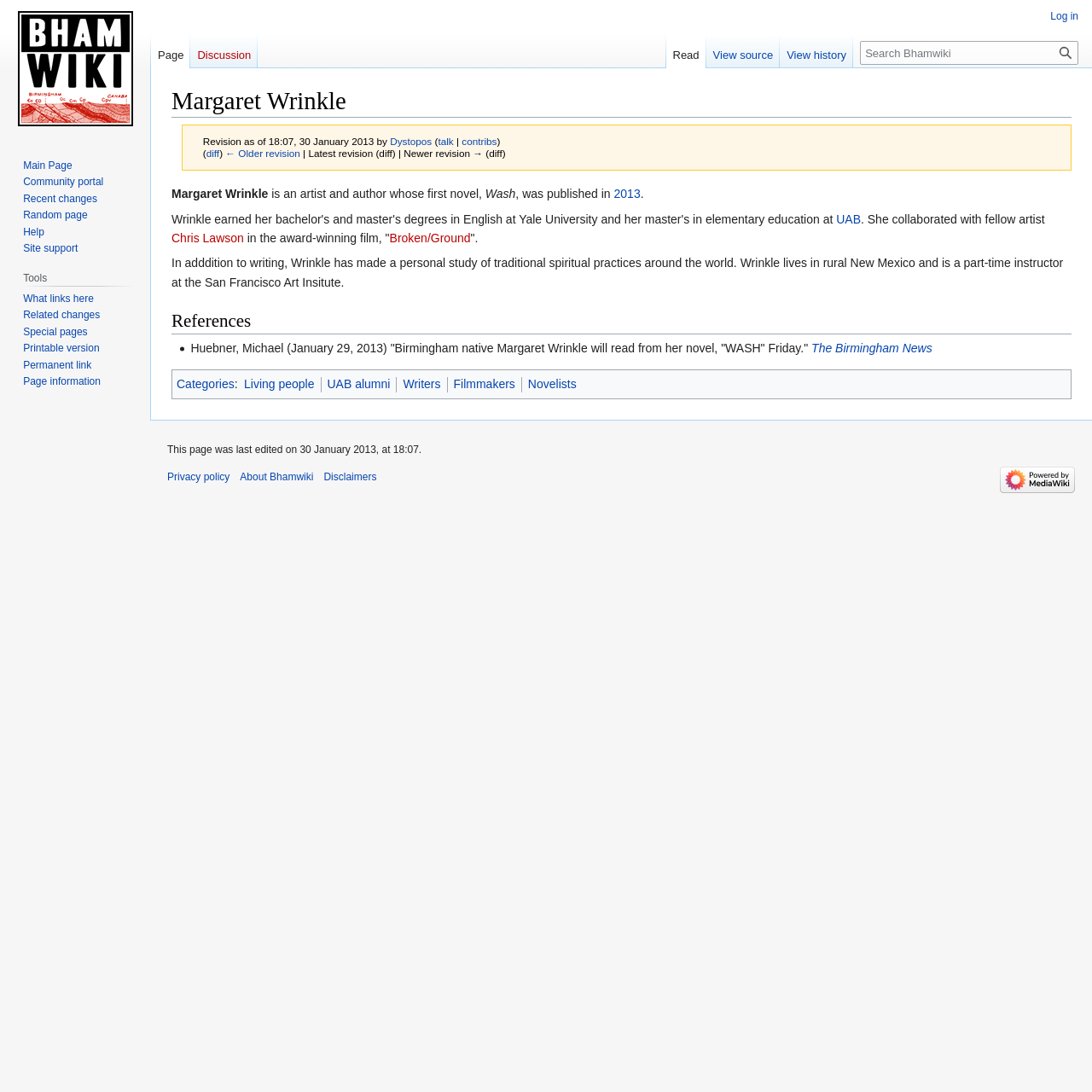Identify the bounding box coordinates for the UI element described as: "Privacy policy". The coordinates should be provided as four floats between 0 and 1: [left, top, right, bottom].

[0.153, 0.432, 0.21, 0.442]